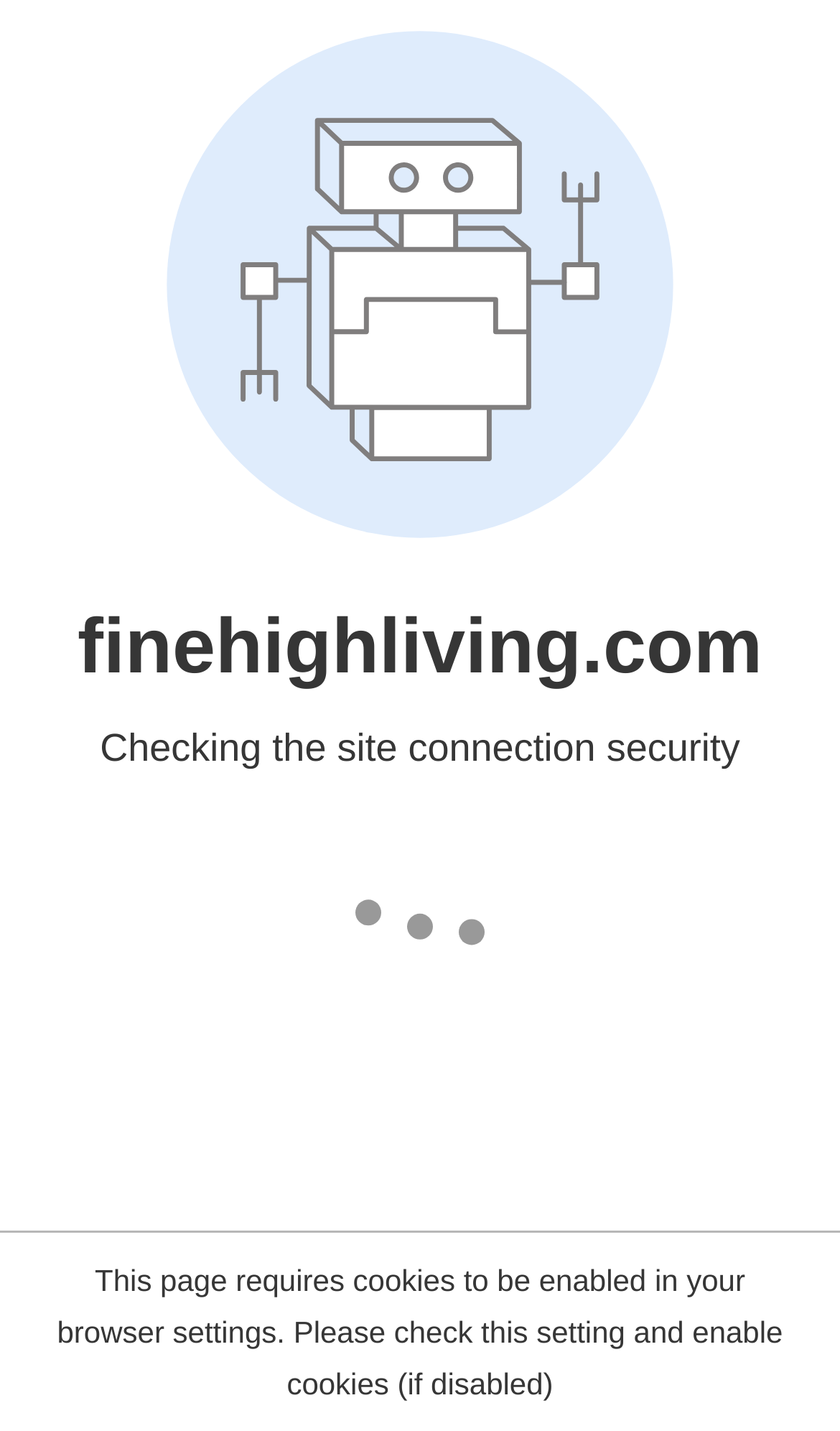What is the topic of the article?
Give a detailed response to the question by analyzing the screenshot.

I found the topic of the article by examining the heading element with the text 'The Influence of Celebrities on Luxury Brands' which is a child of the HeaderAsNonLandmark element.